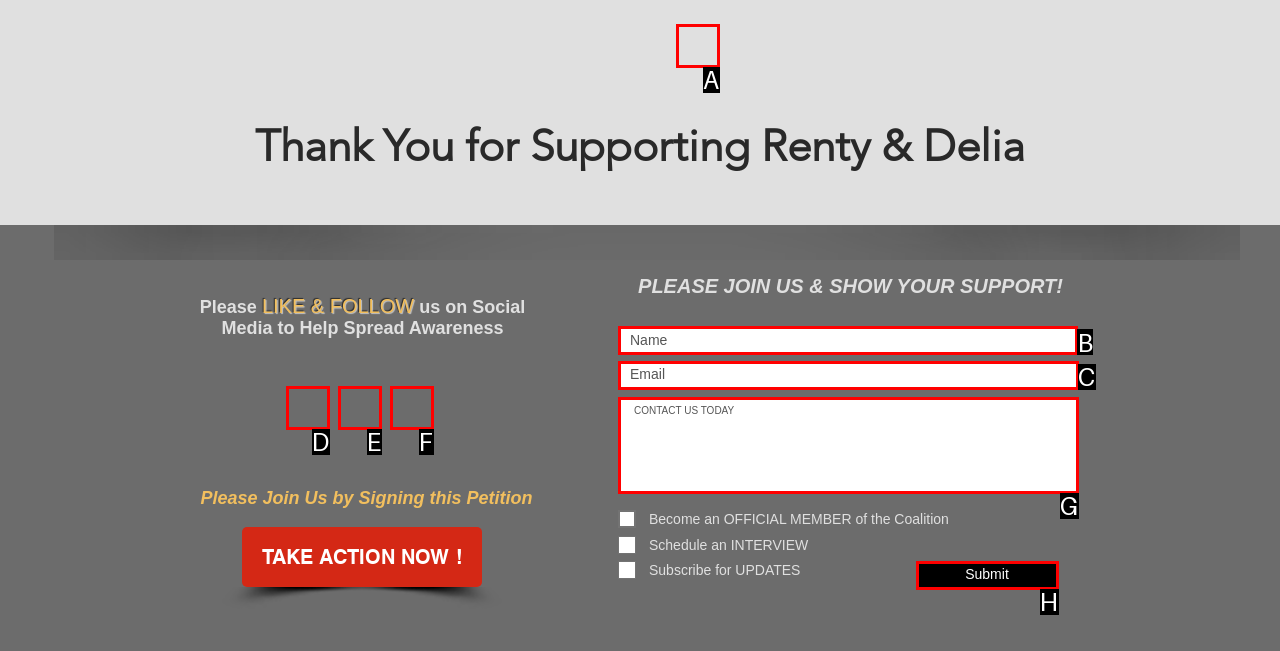Please indicate which HTML element should be clicked to fulfill the following task: Enter your name. Provide the letter of the selected option.

B